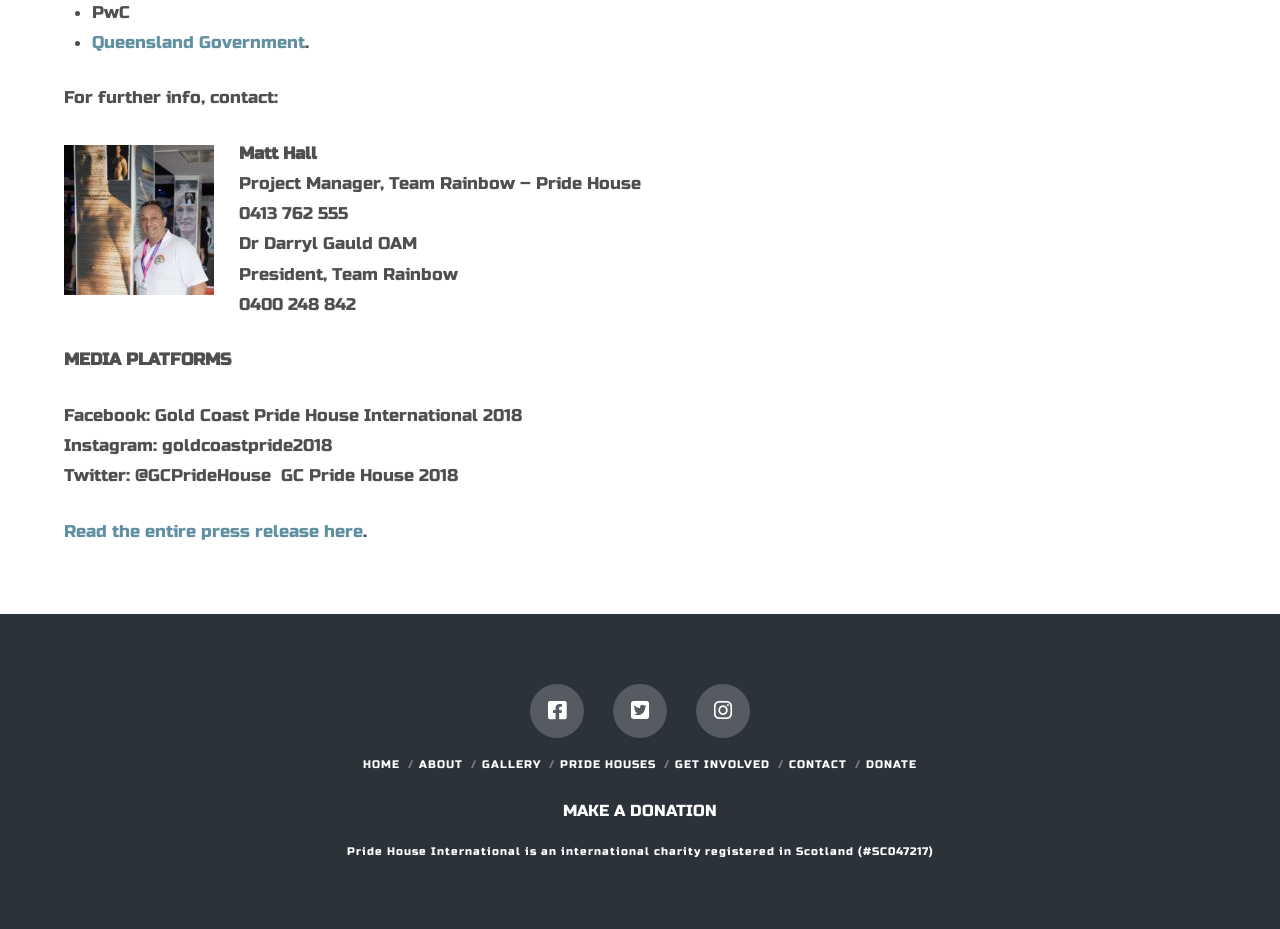What is the name of the project manager?
Using the visual information, answer the question in a single word or phrase.

Matt Hall